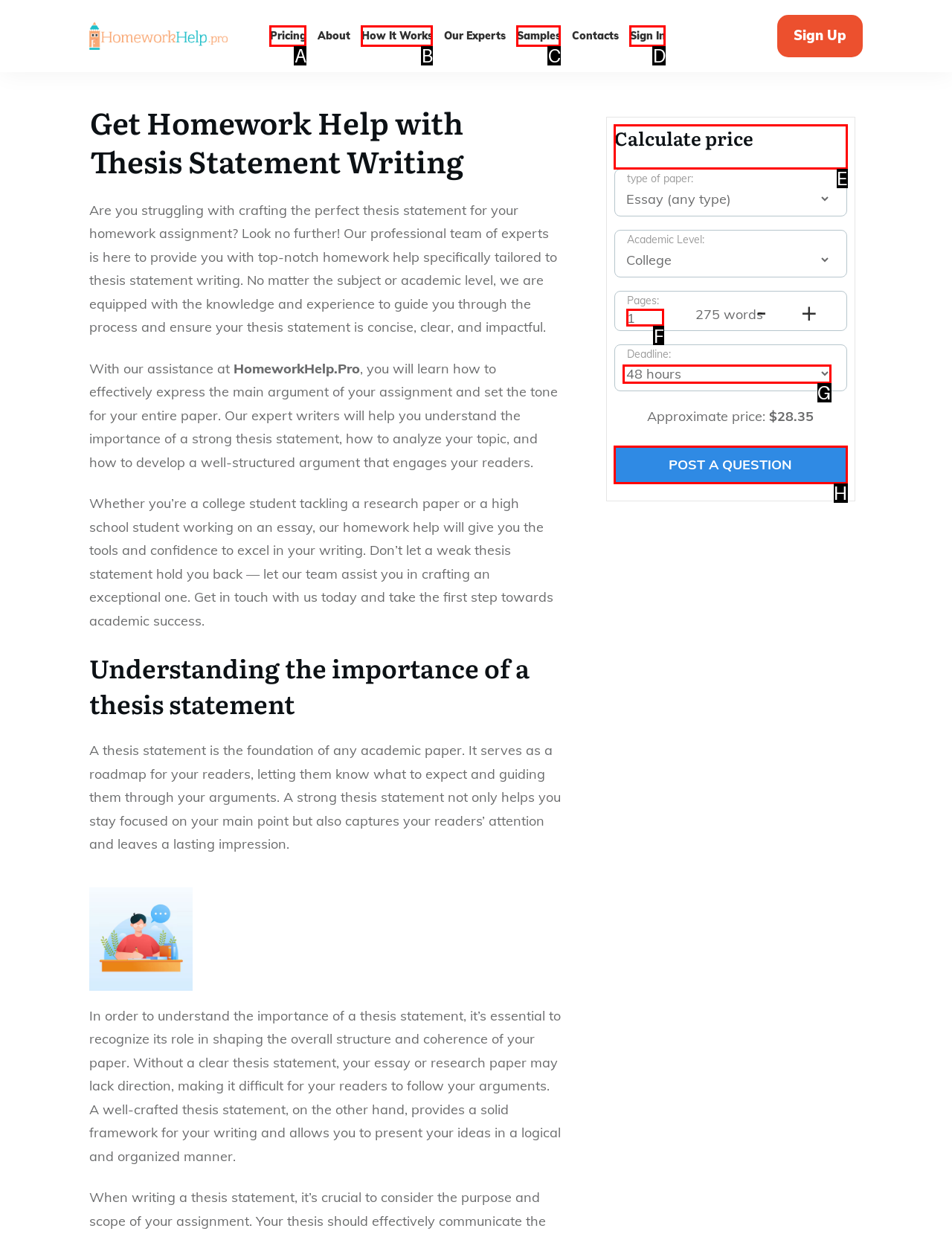Choose the HTML element that should be clicked to accomplish the task: Calculate the price of your homework help. Answer with the letter of the chosen option.

E